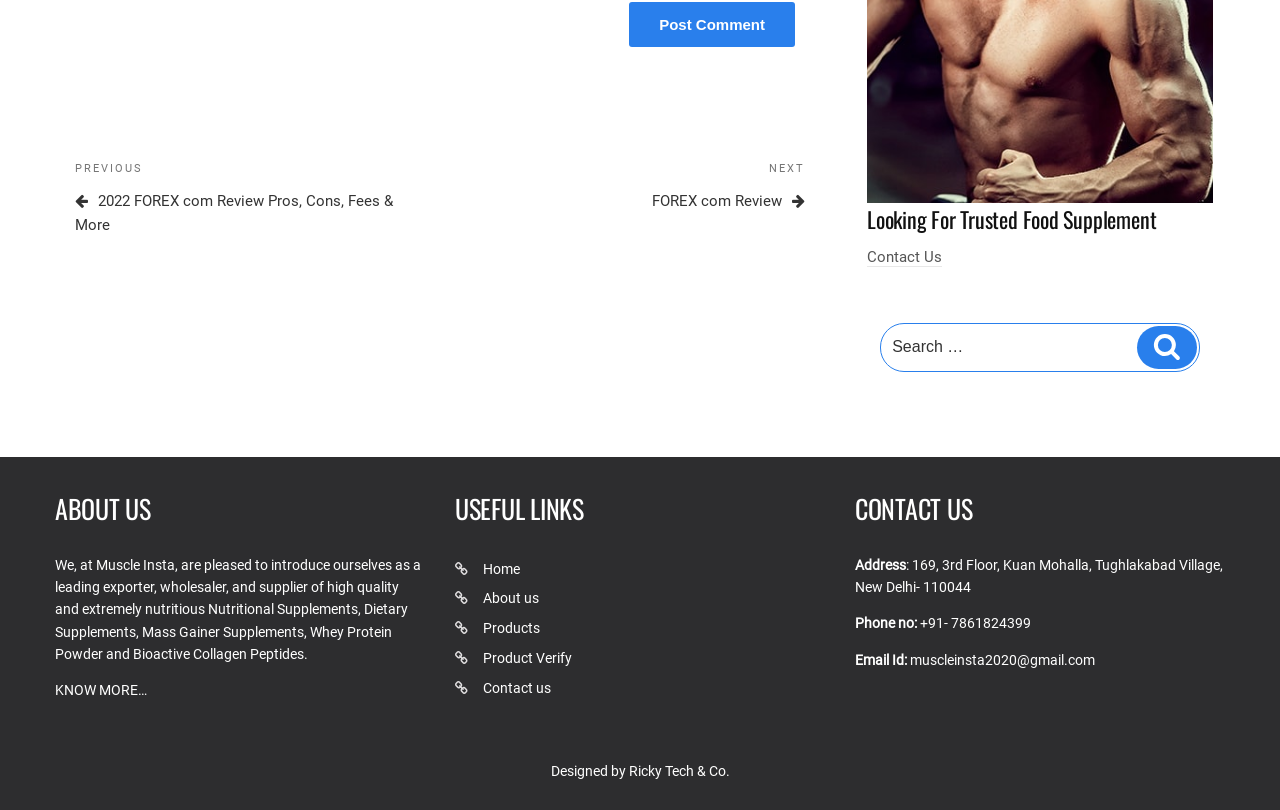What is the purpose of the 'Post Comment' button?
Refer to the screenshot and deliver a thorough answer to the question presented.

The 'Post Comment' button is located at the top of the webpage, indicating that it is a call-to-action element. Its purpose is to allow users to submit their comments, which is a common feature in blog posts or articles.